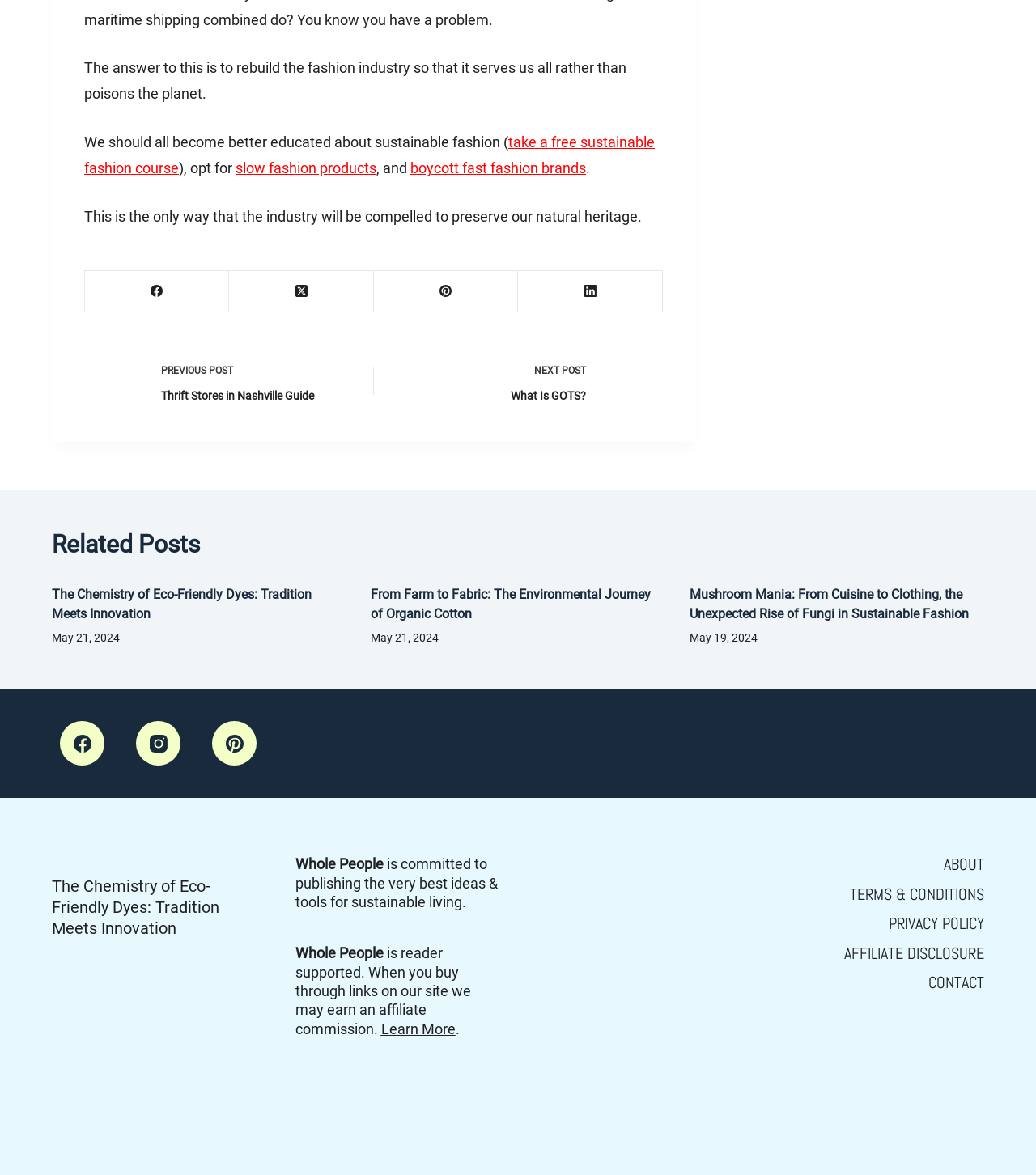Provide the bounding box coordinates of the UI element this sentence describes: "boycott fast fashion brands".

[0.396, 0.136, 0.566, 0.15]